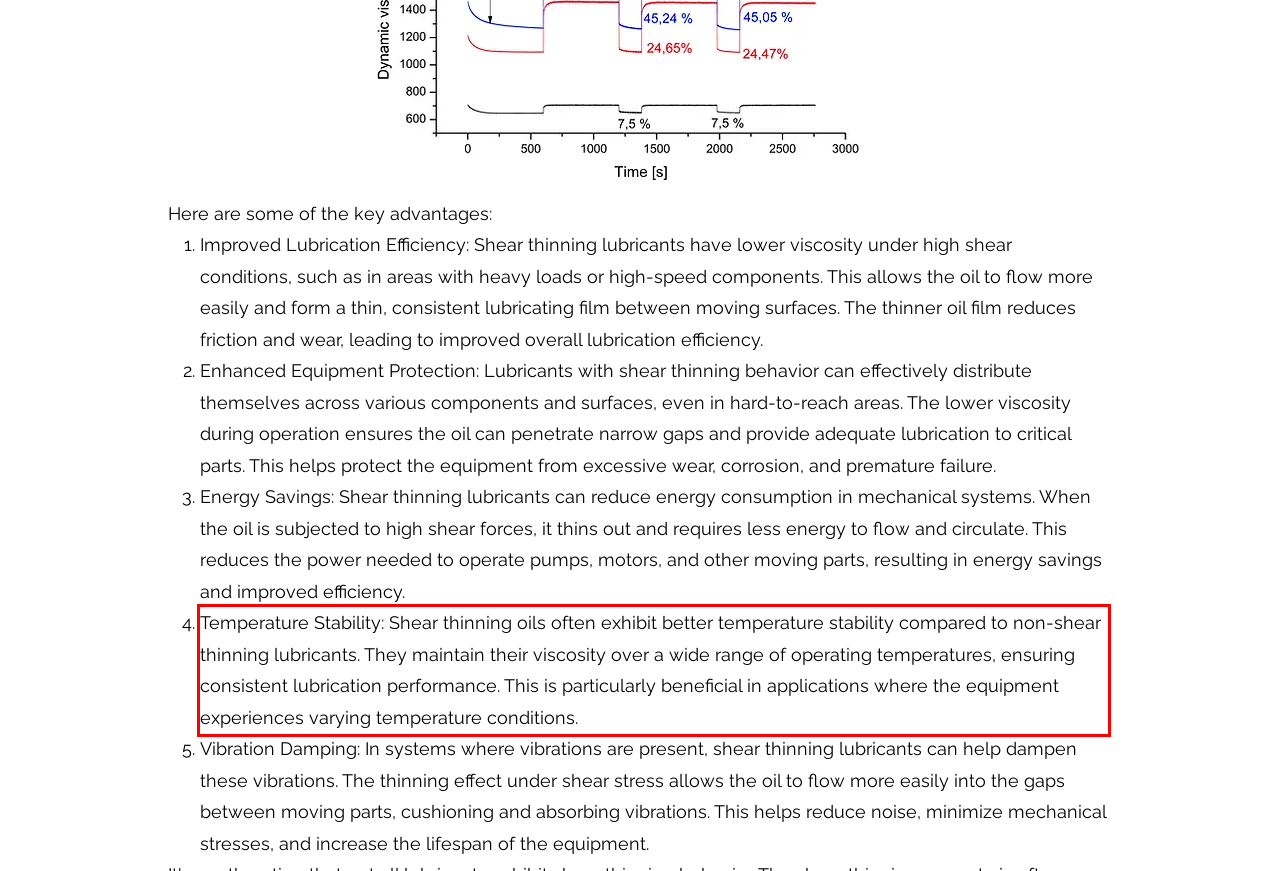From the provided screenshot, extract the text content that is enclosed within the red bounding box.

Temperature Stability: Shear thinning oils often exhibit better temperature stability compared to non-shear thinning lubricants. They maintain their viscosity over a wide range of operating temperatures, ensuring consistent lubrication performance. This is particularly beneficial in applications where the equipment experiences varying temperature conditions.